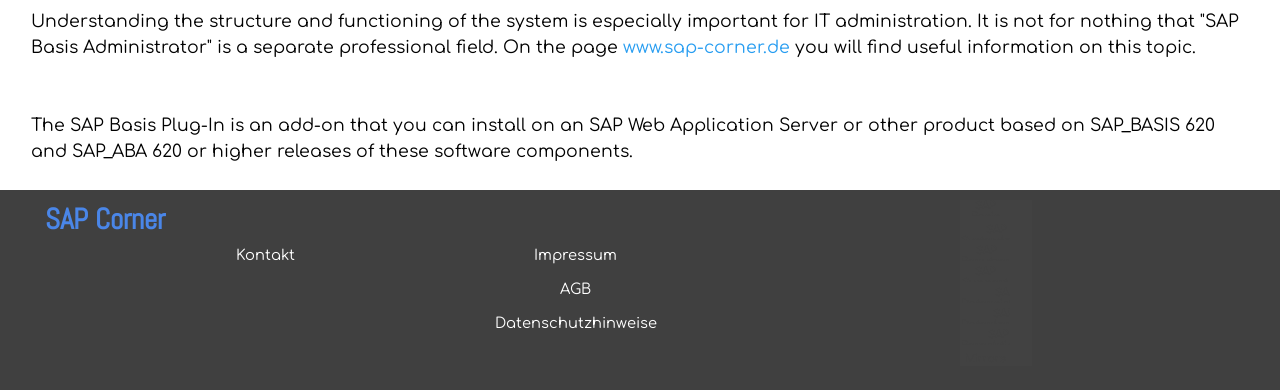Identify the coordinates of the bounding box for the element described below: "Datenschutzhinweise". Return the coordinates as four float numbers between 0 and 1: [left, top, right, bottom].

[0.387, 0.79, 0.513, 0.867]